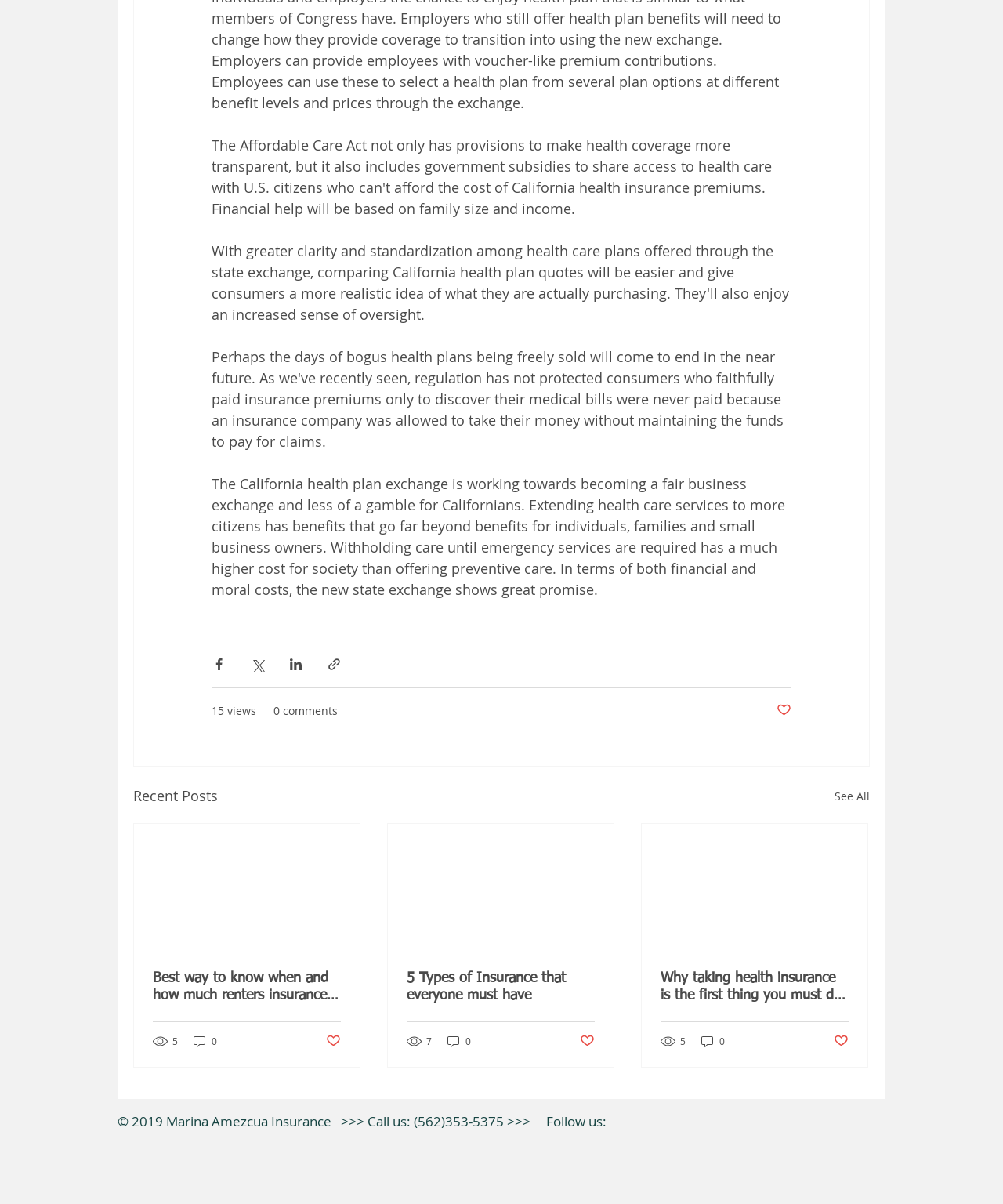How many comments does the third article have?
Using the visual information, respond with a single word or phrase.

0 comments